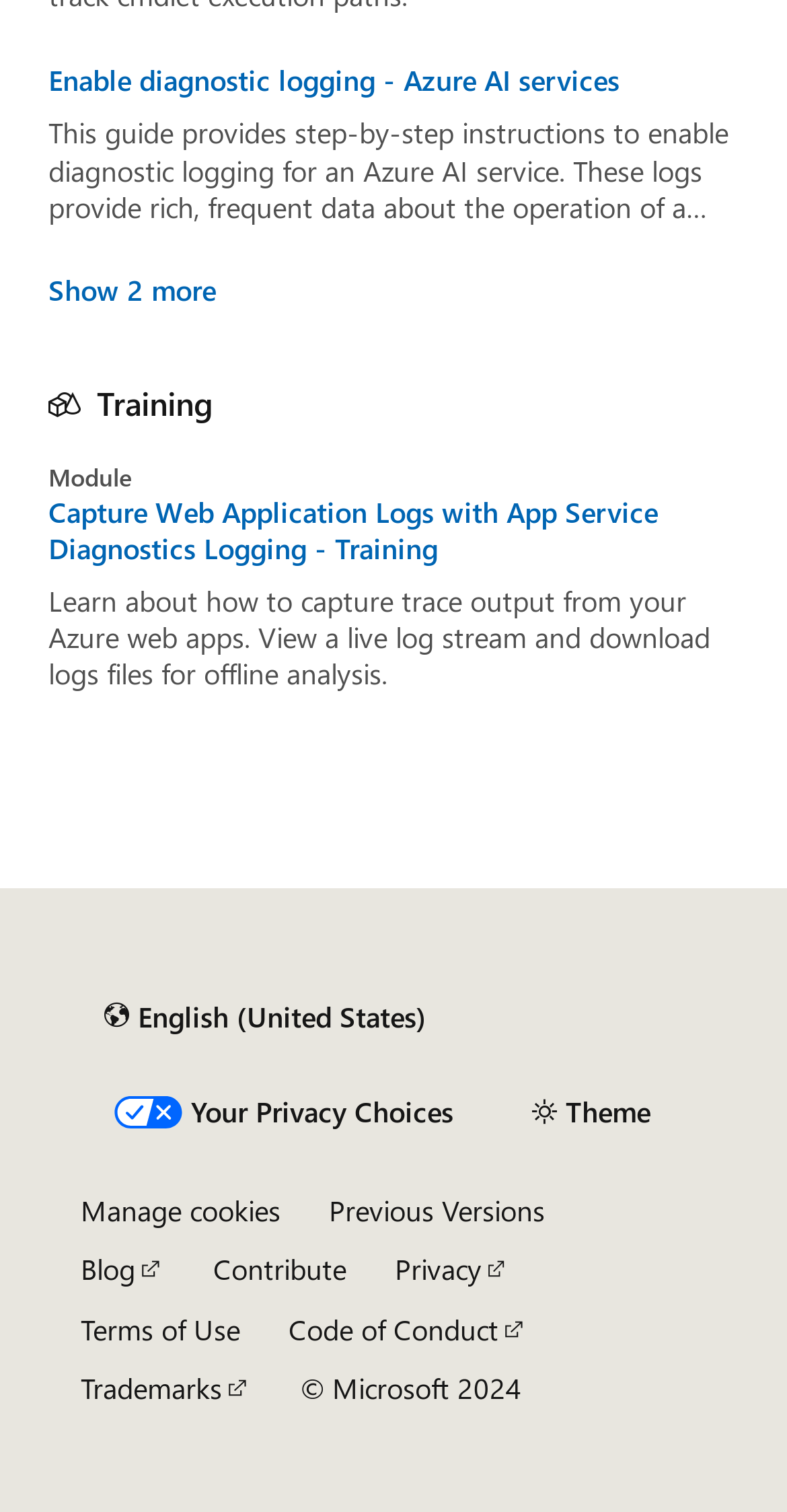Please specify the bounding box coordinates of the clickable region to carry out the following instruction: "Click on the 'Primary Menu' button". The coordinates should be four float numbers between 0 and 1, in the format [left, top, right, bottom].

None